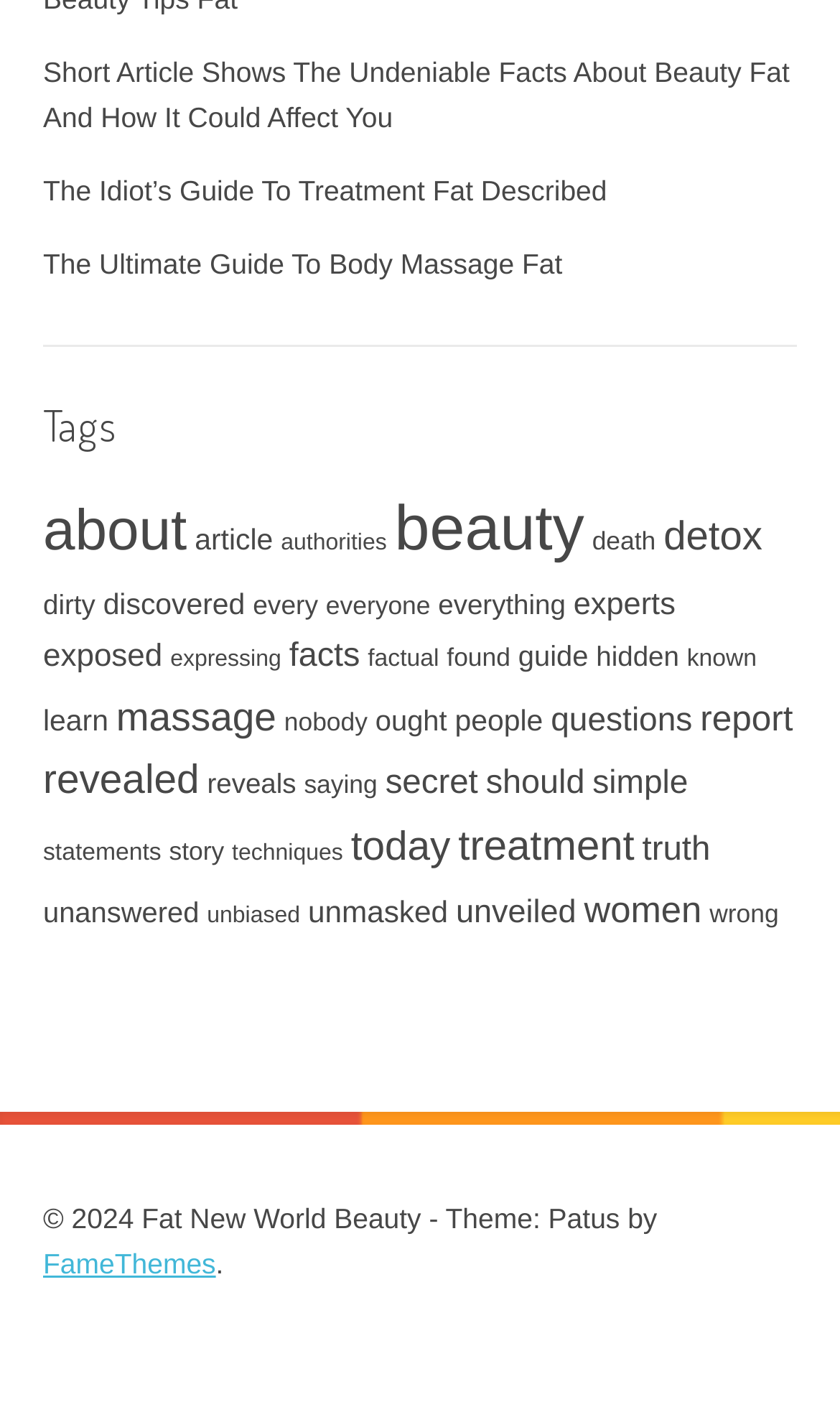Could you highlight the region that needs to be clicked to execute the instruction: "Click on the link to learn about beauty fat"?

[0.47, 0.351, 0.696, 0.402]